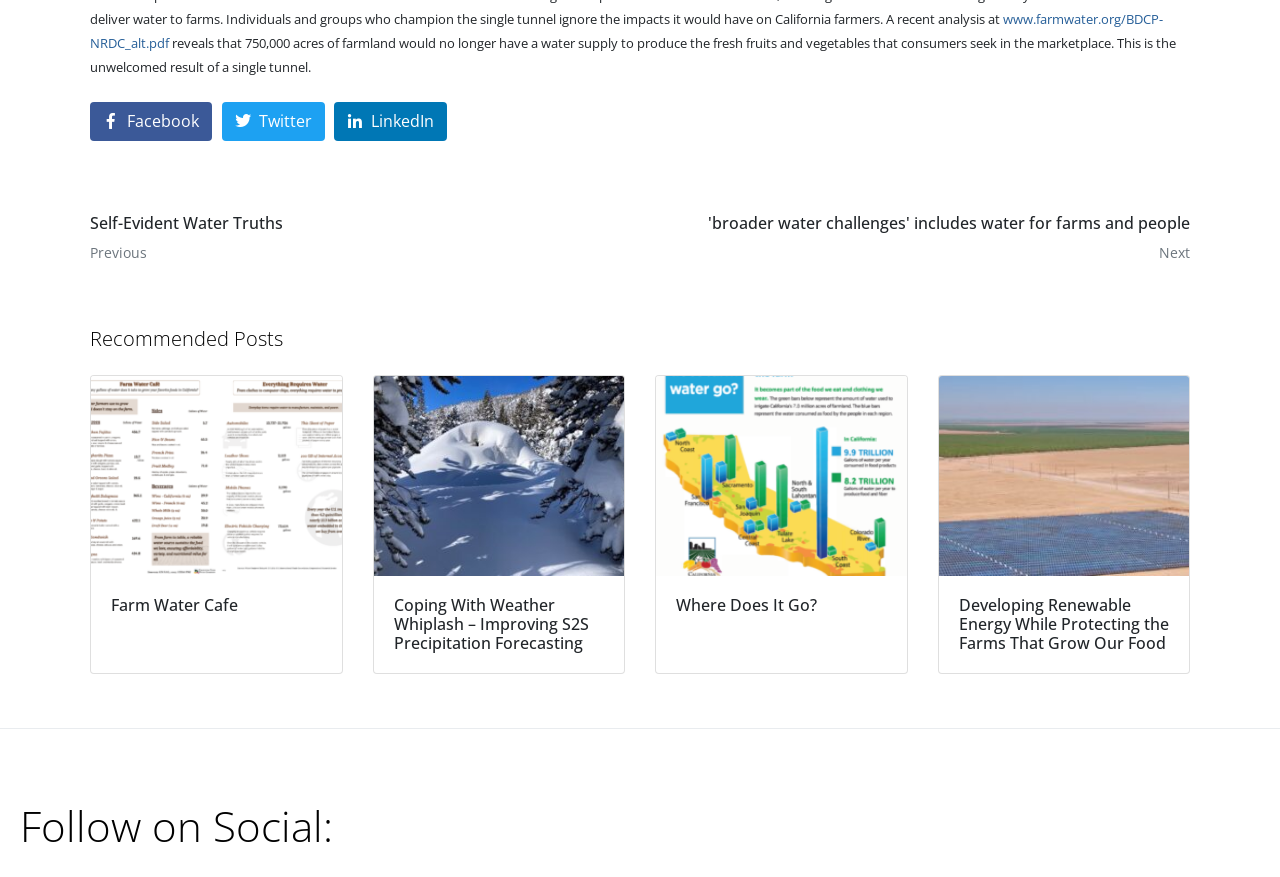Use one word or a short phrase to answer the question provided: 
What is the consequence of a single tunnel?

750,000 acres of farmland would no longer have a water supply